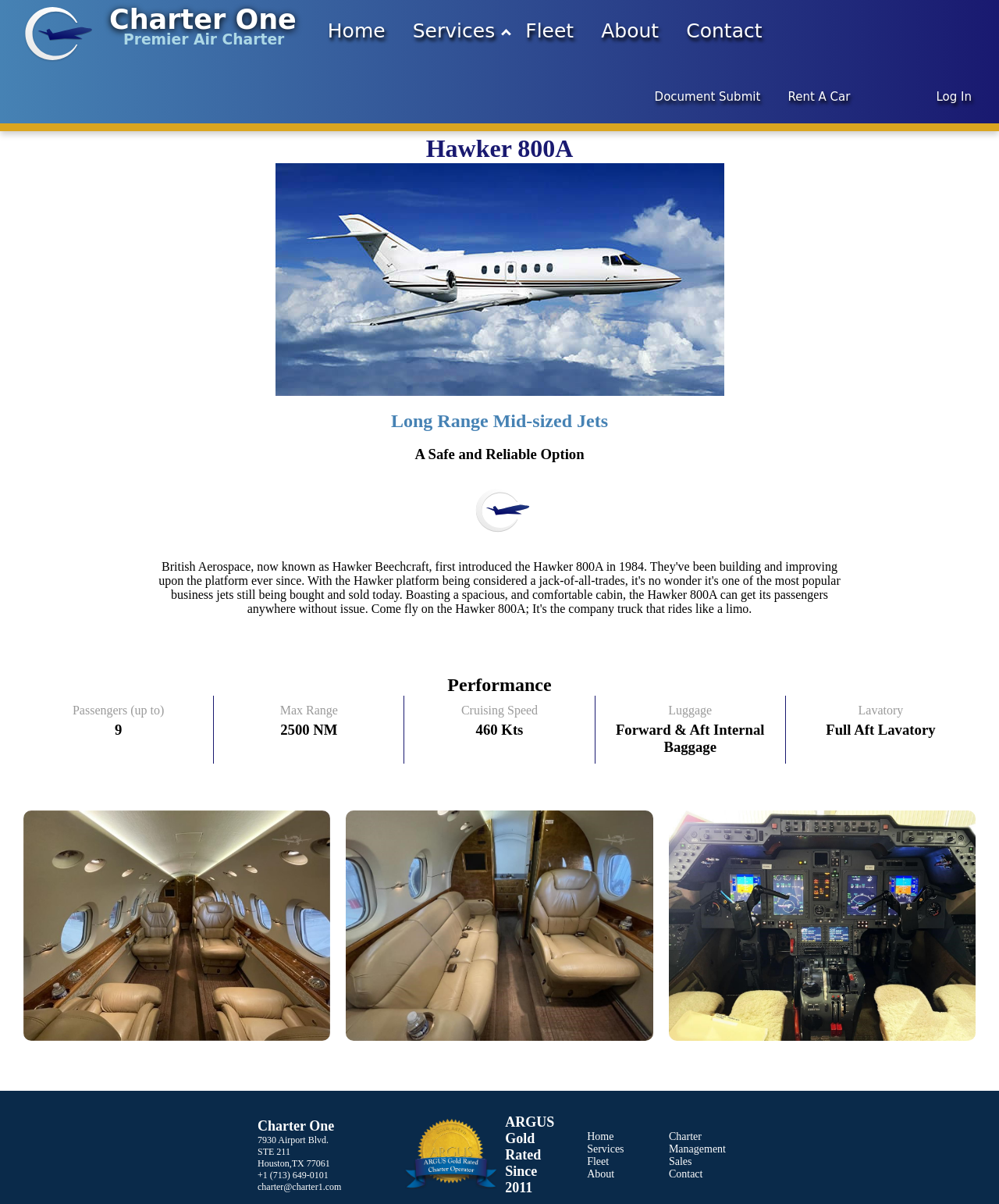Identify the bounding box for the element characterized by the following description: "Services".

[0.401, 0.0, 0.507, 0.051]